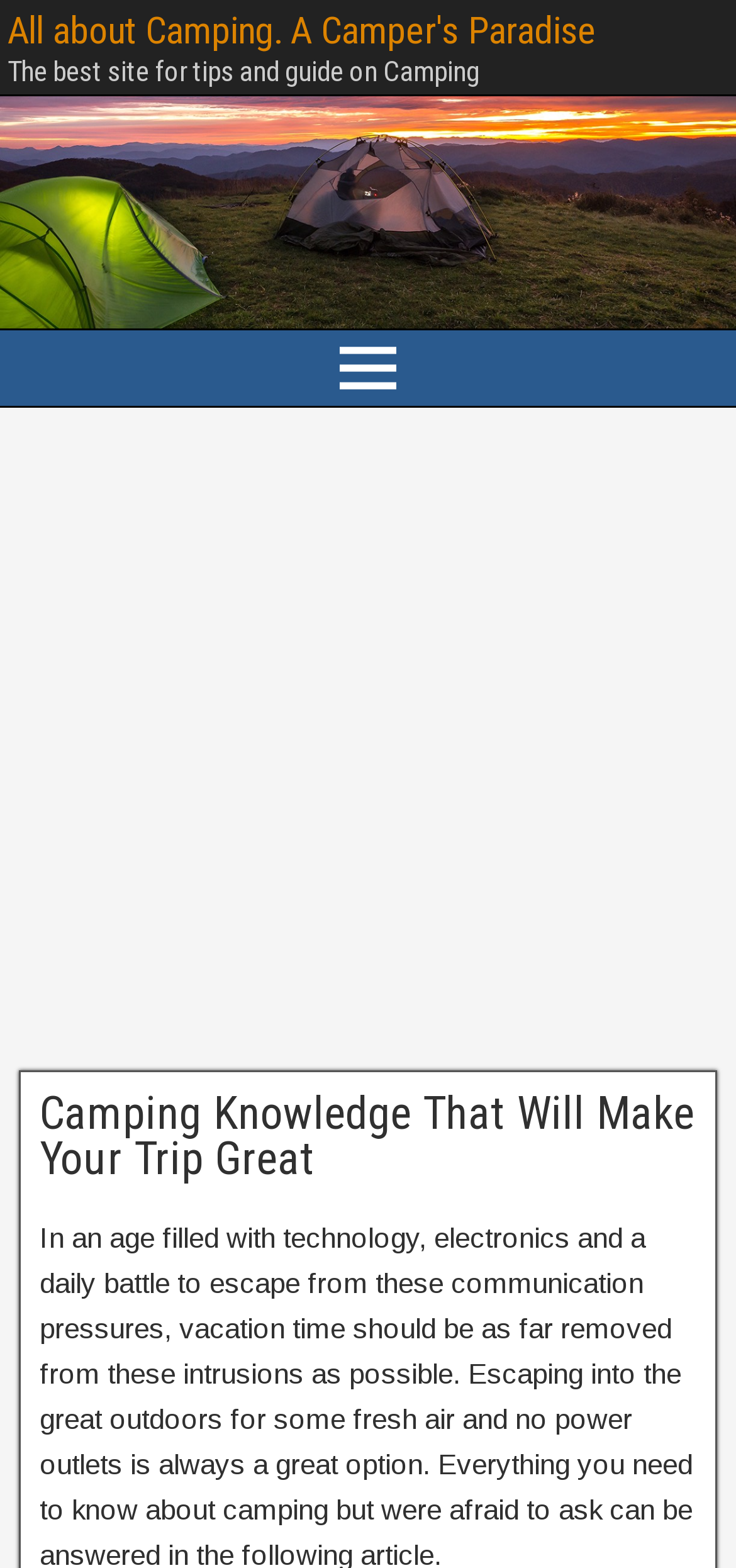Use a single word or phrase to answer the question:
What is the title of the main section?

Camping Knowledge That Will Make Your Trip Great